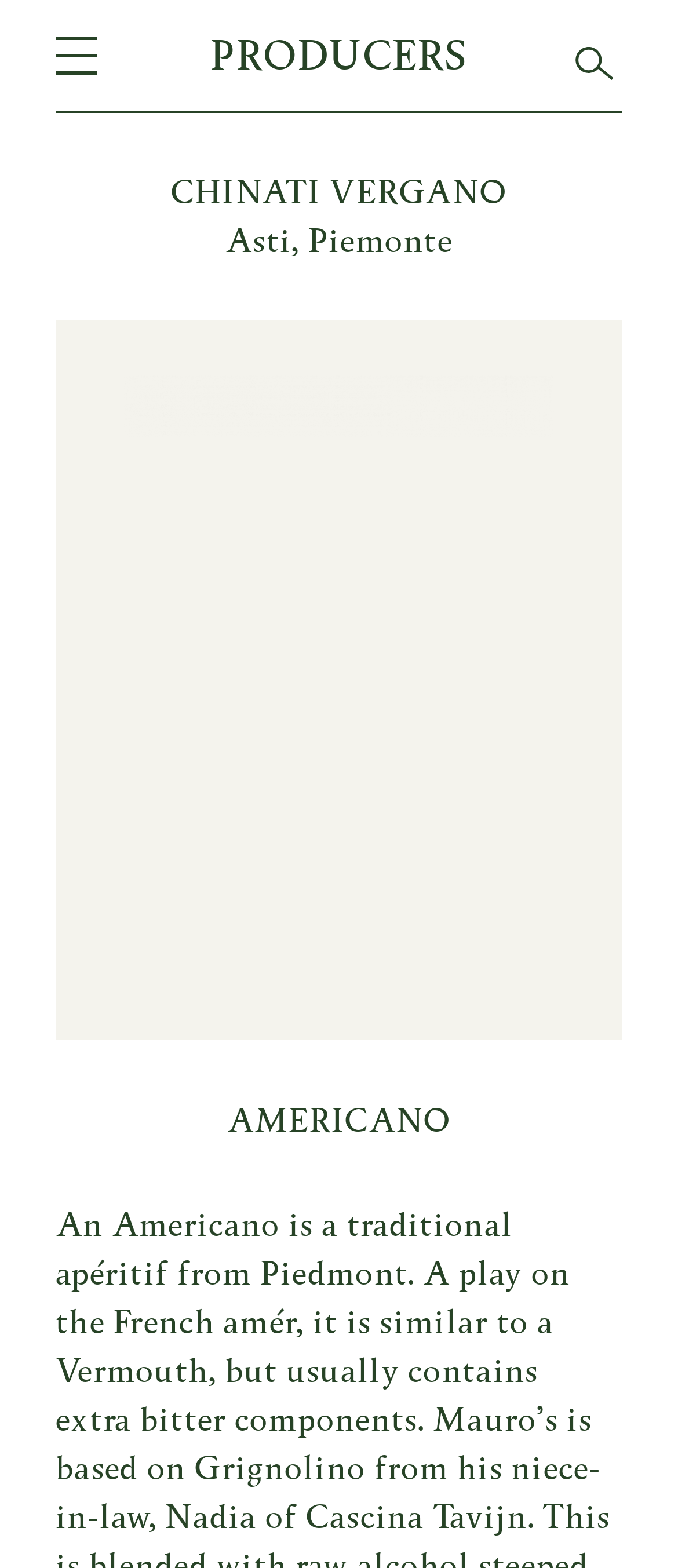Summarize the webpage in an elaborate manner.

The webpage is about Americano, a traditional apéritif from Piedmont. At the top left corner, there is a button to toggle navigation. Next to it, there is a link to "PRODUCERS". On the top right corner, there are two buttons: one to toggle search and another with a search icon. 

Below the top navigation bar, there is a search box with a label "Search for:" and a search input field. The search box spans across the entire width of the page. 

Below the search box, there is a header section with three headings. The first heading is "CHINATI VERGANO" with a link to the same text. The second heading is "Asti, Piemonte", which is likely a location. The third and largest heading is "AMERICANO", which is the main topic of the page.